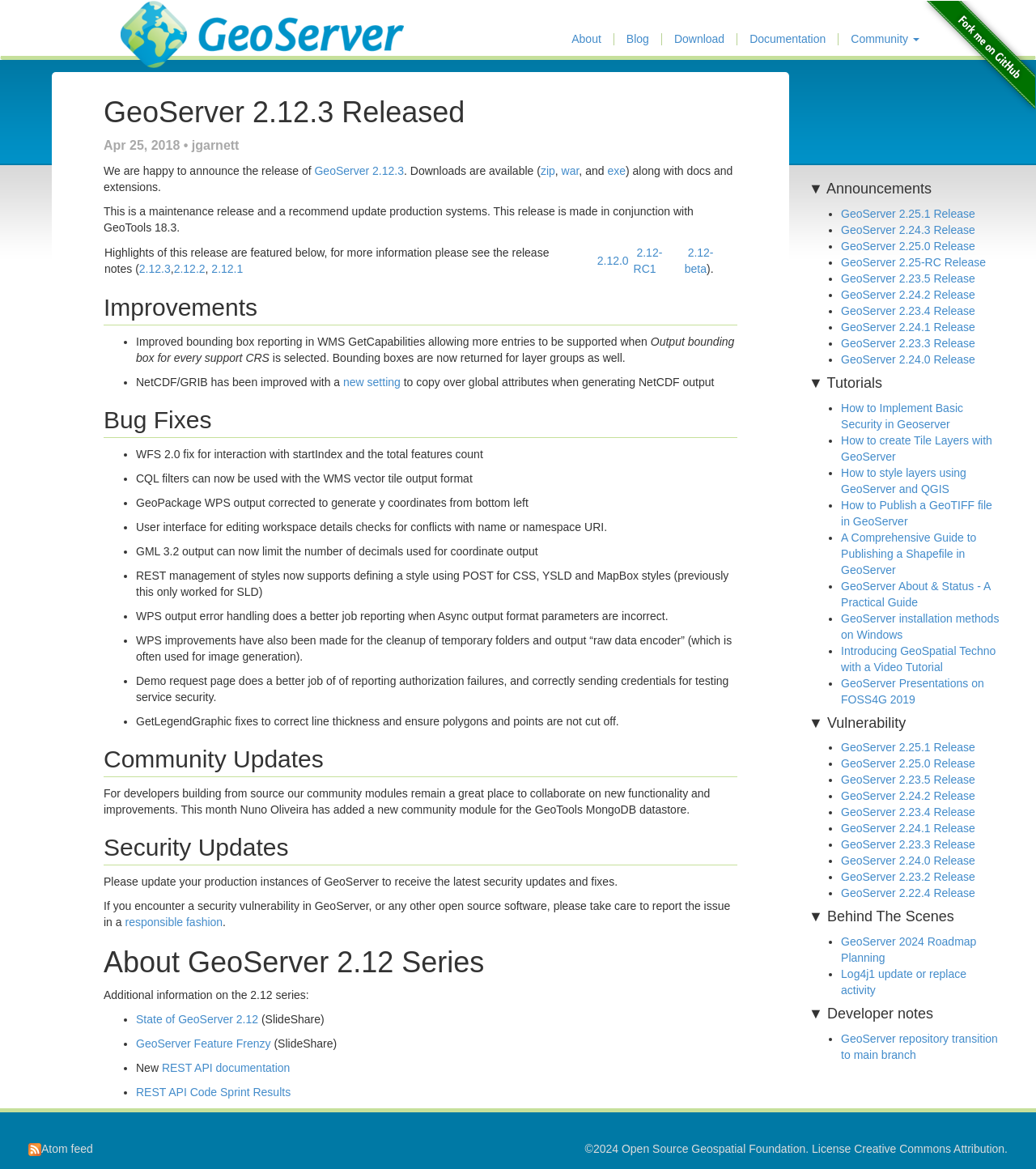Identify the bounding box coordinates of the clickable region to carry out the given instruction: "Read the recent post about pinched nerve diagnosis".

None